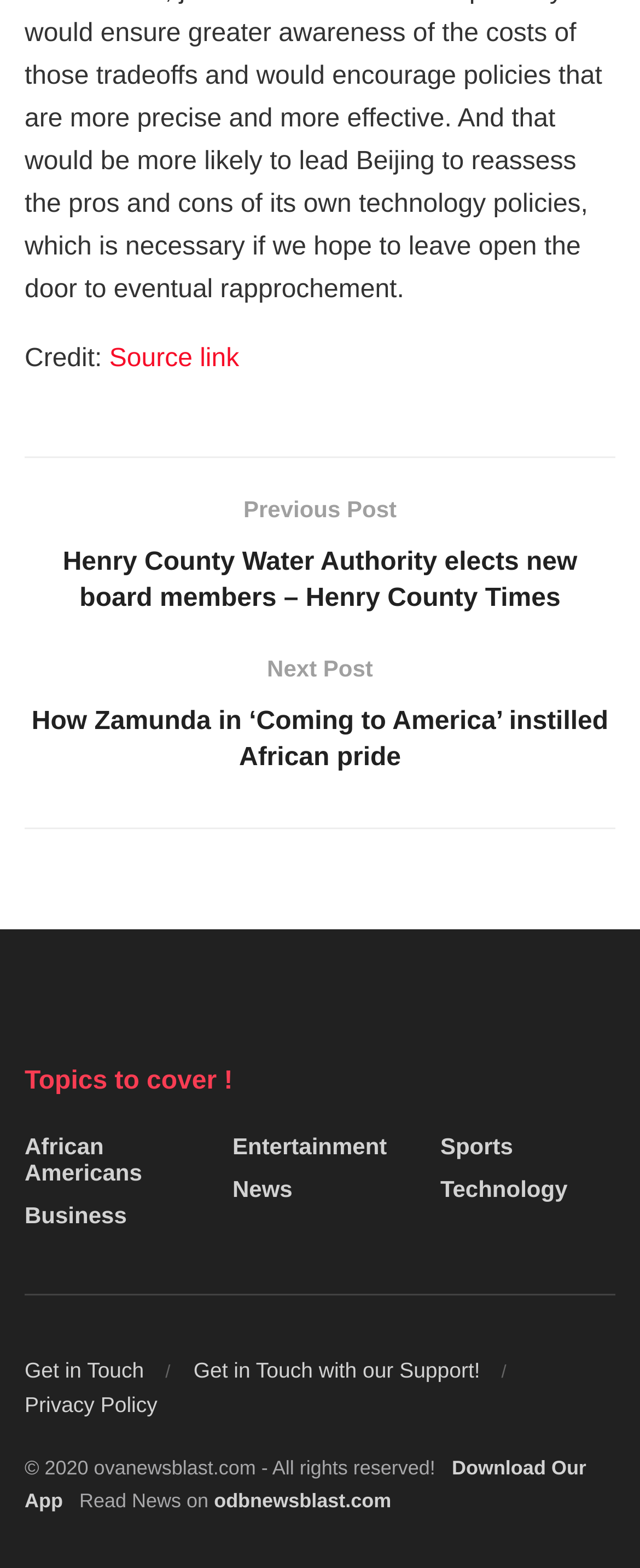Calculate the bounding box coordinates of the UI element given the description: "News".

[0.363, 0.75, 0.457, 0.767]